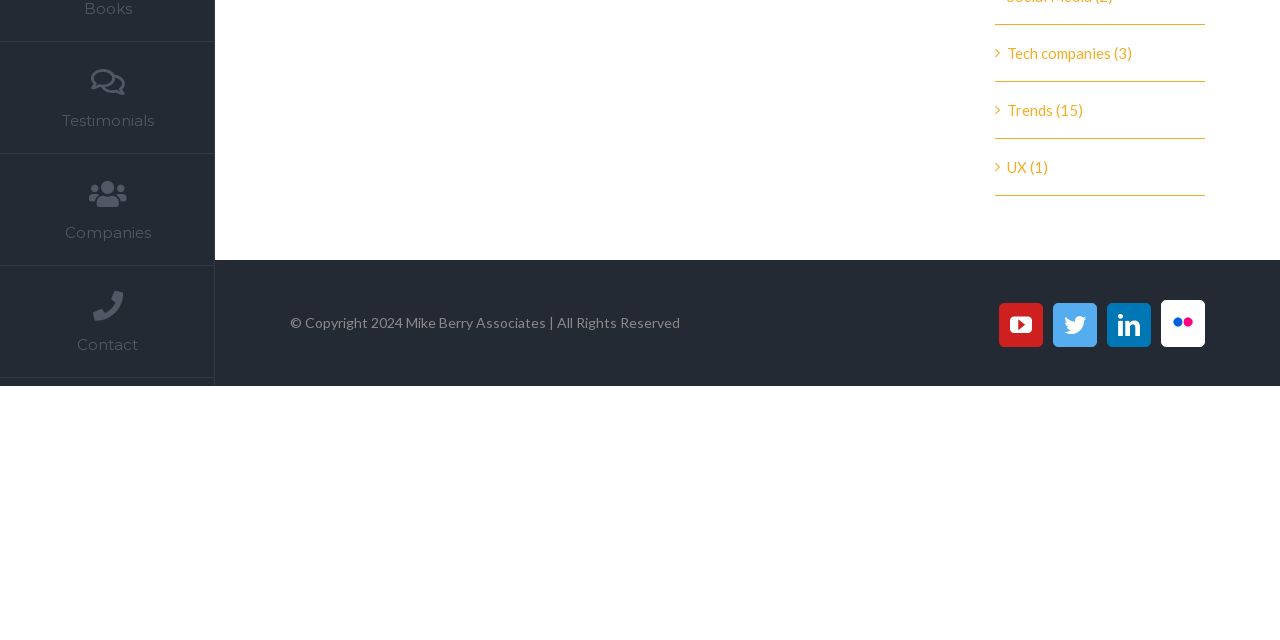Give the bounding box coordinates for the element described by: "Flickr".

[0.907, 0.468, 0.942, 0.542]